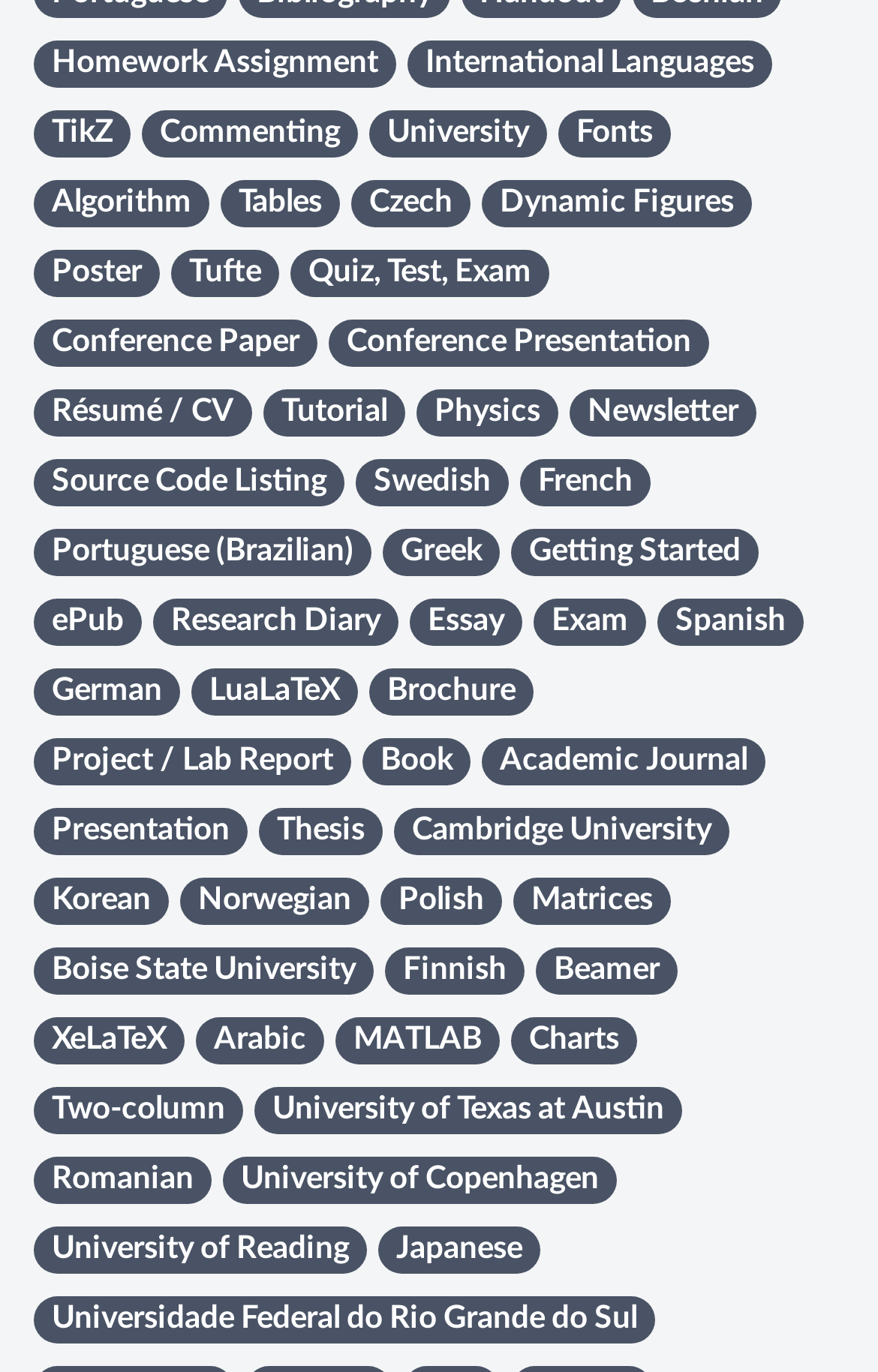Identify and provide the bounding box coordinates of the UI element described: "University of Texas at Austin". The coordinates should be formatted as [left, top, right, bottom], with each number being a float between 0 and 1.

[0.29, 0.792, 0.777, 0.826]